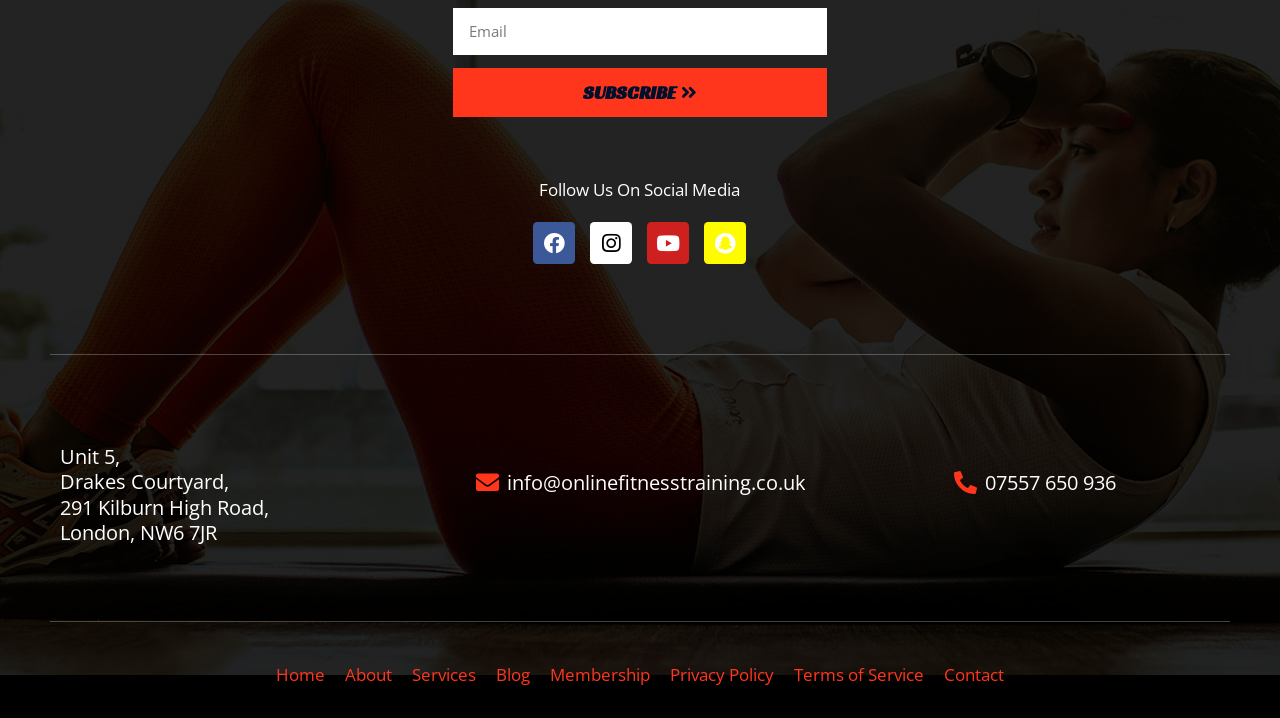What is the address of the unit?
From the image, respond using a single word or phrase.

Unit 5, Drakes Courtyard, 291 Kilburn High Road, London, NW6 7JR